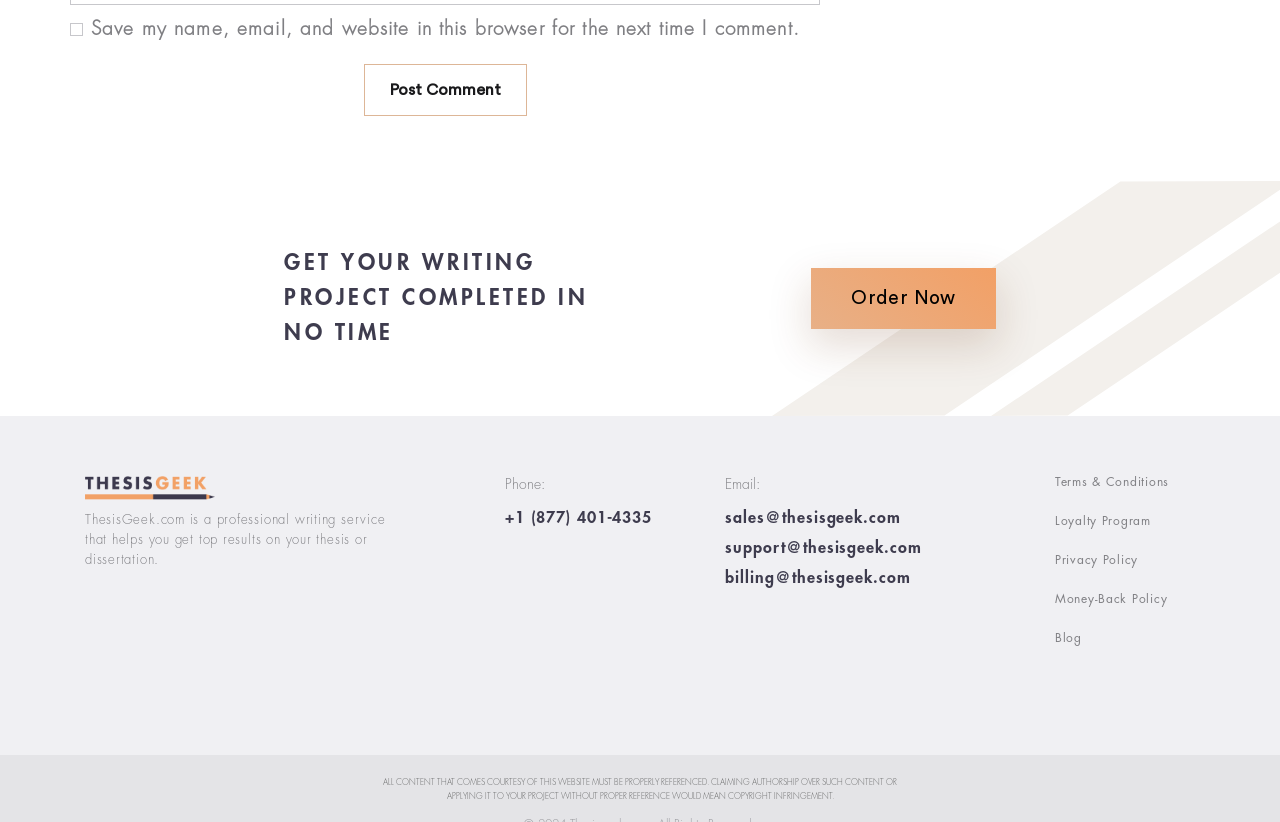Locate the bounding box coordinates of the element that needs to be clicked to carry out the instruction: "Visit the 'Thesis Geek' website". The coordinates should be given as four float numbers ranging from 0 to 1, i.e., [left, top, right, bottom].

[0.066, 0.582, 0.168, 0.602]